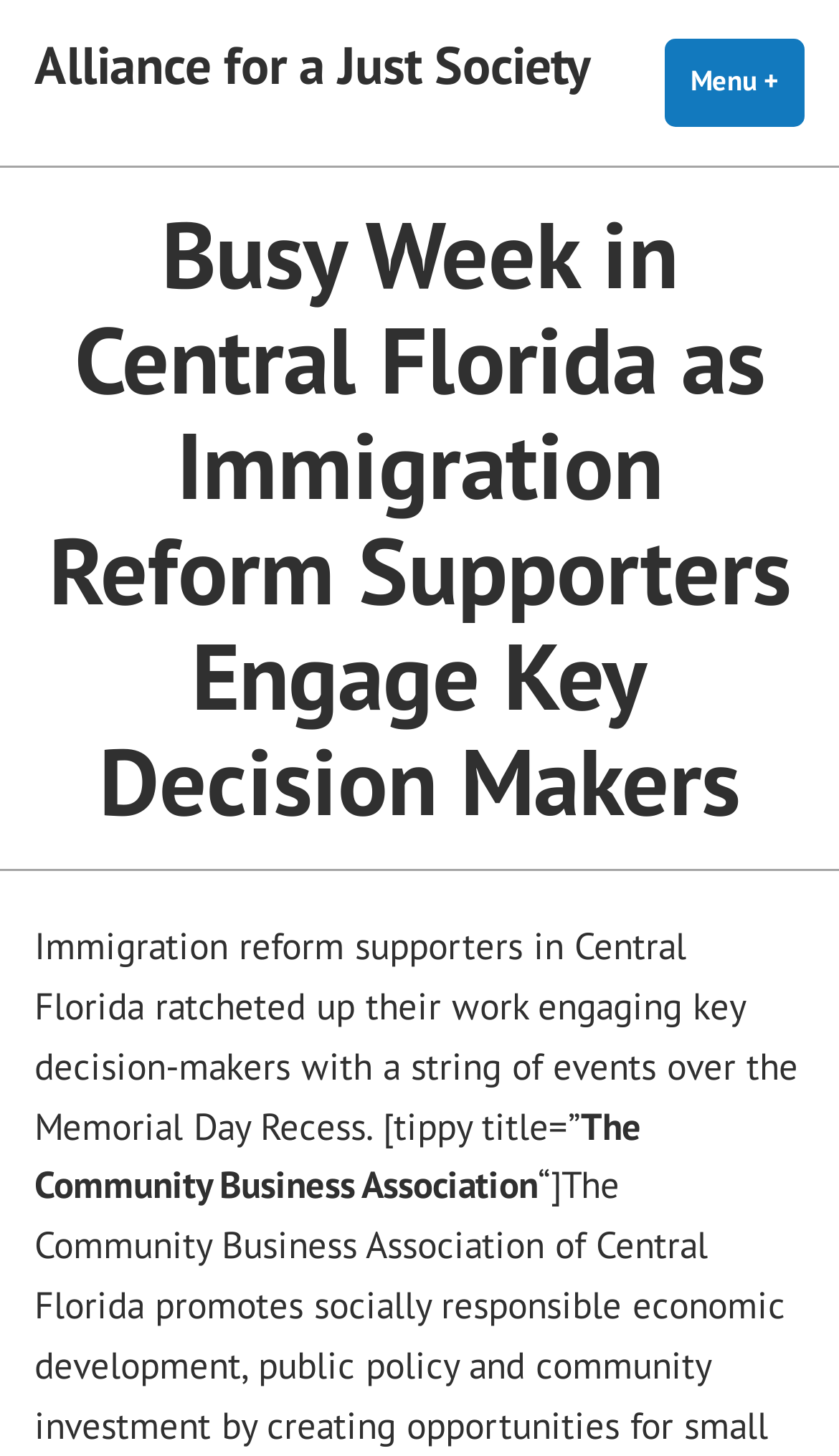Offer a comprehensive description of the webpage’s content and structure.

The webpage appears to be an article or news page from the Alliance for a Just Society. At the top-left corner, there is a link to the organization's name, "Alliance for a Just Society". 

To the right of the link, there is a main navigation section, which contains a button labeled "Menu" that can be expanded or collapsed. 

Below the navigation section, there is a header section that spans almost the entire width of the page. Within this header, there is a heading that reads "Busy Week in Central Florida as Immigration Reform Supporters Engage Key Decision Makers". 

Below the header, there is a block of text that summarizes the article, stating that immigration reform supporters in Central Florida engaged with key decision-makers through a series of events over the Memorial Day Recess. 

Further down, there is another block of text that appears to be a quote or a reference, starting with "[tippy title=”", followed by the name "The Community Business Association".